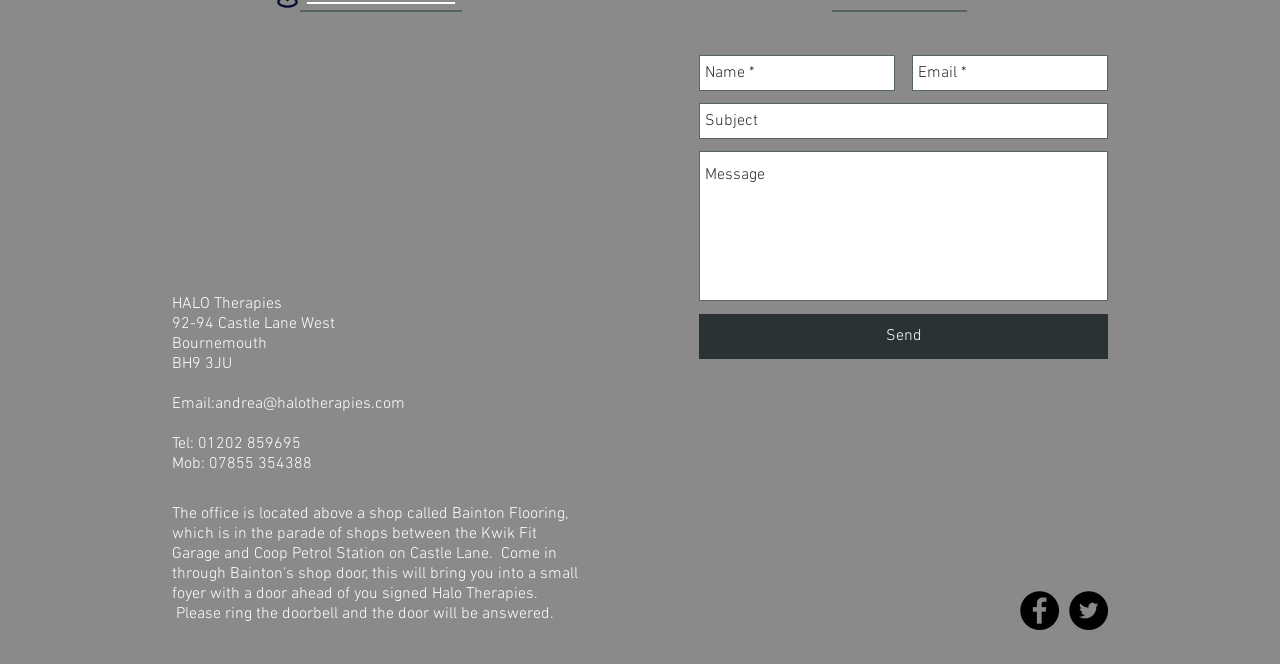Specify the bounding box coordinates of the element's area that should be clicked to execute the given instruction: "Type your email". The coordinates should be four float numbers between 0 and 1, i.e., [left, top, right, bottom].

[0.712, 0.083, 0.866, 0.137]